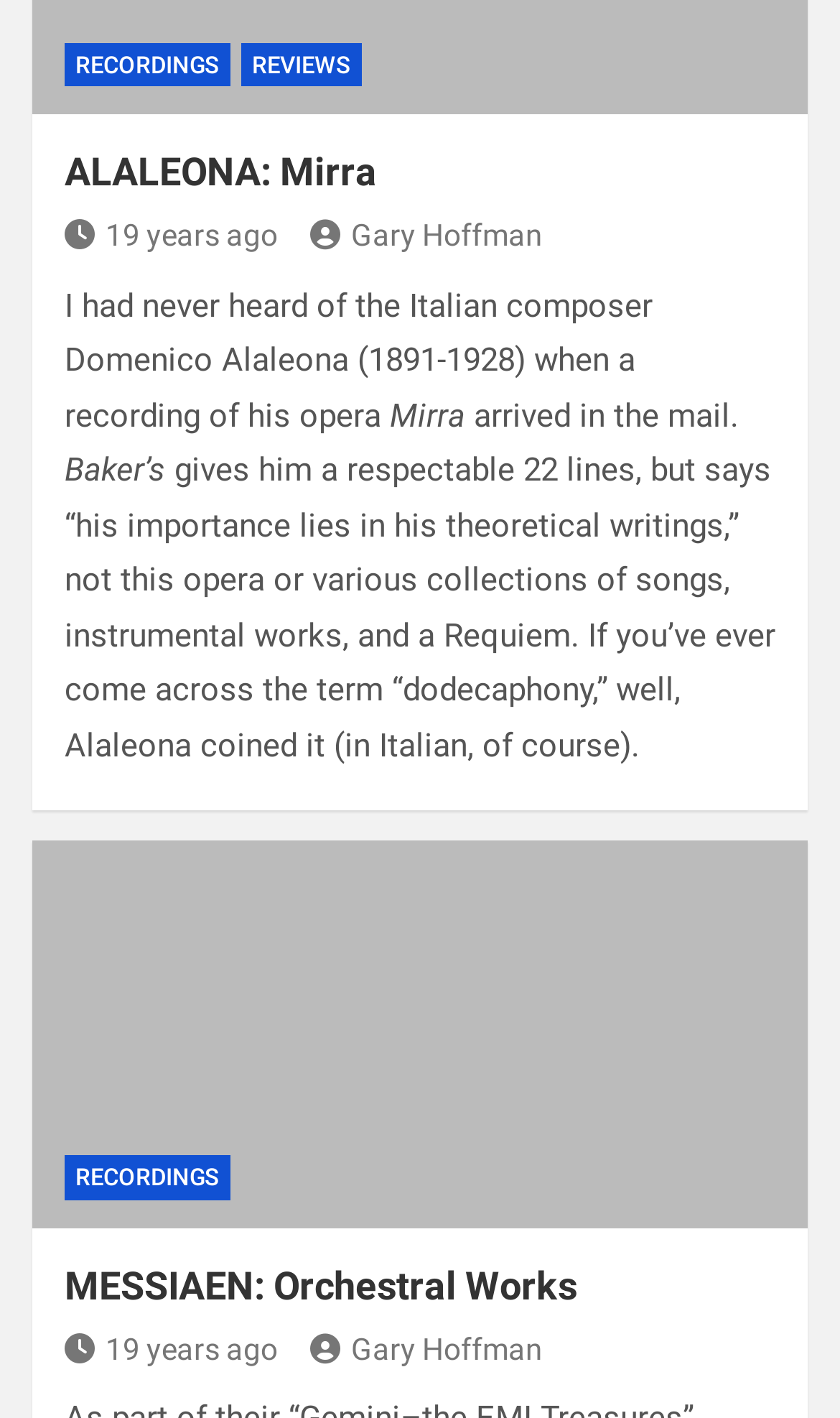Identify the bounding box of the UI element that matches this description: "parent_node: Donate".

None